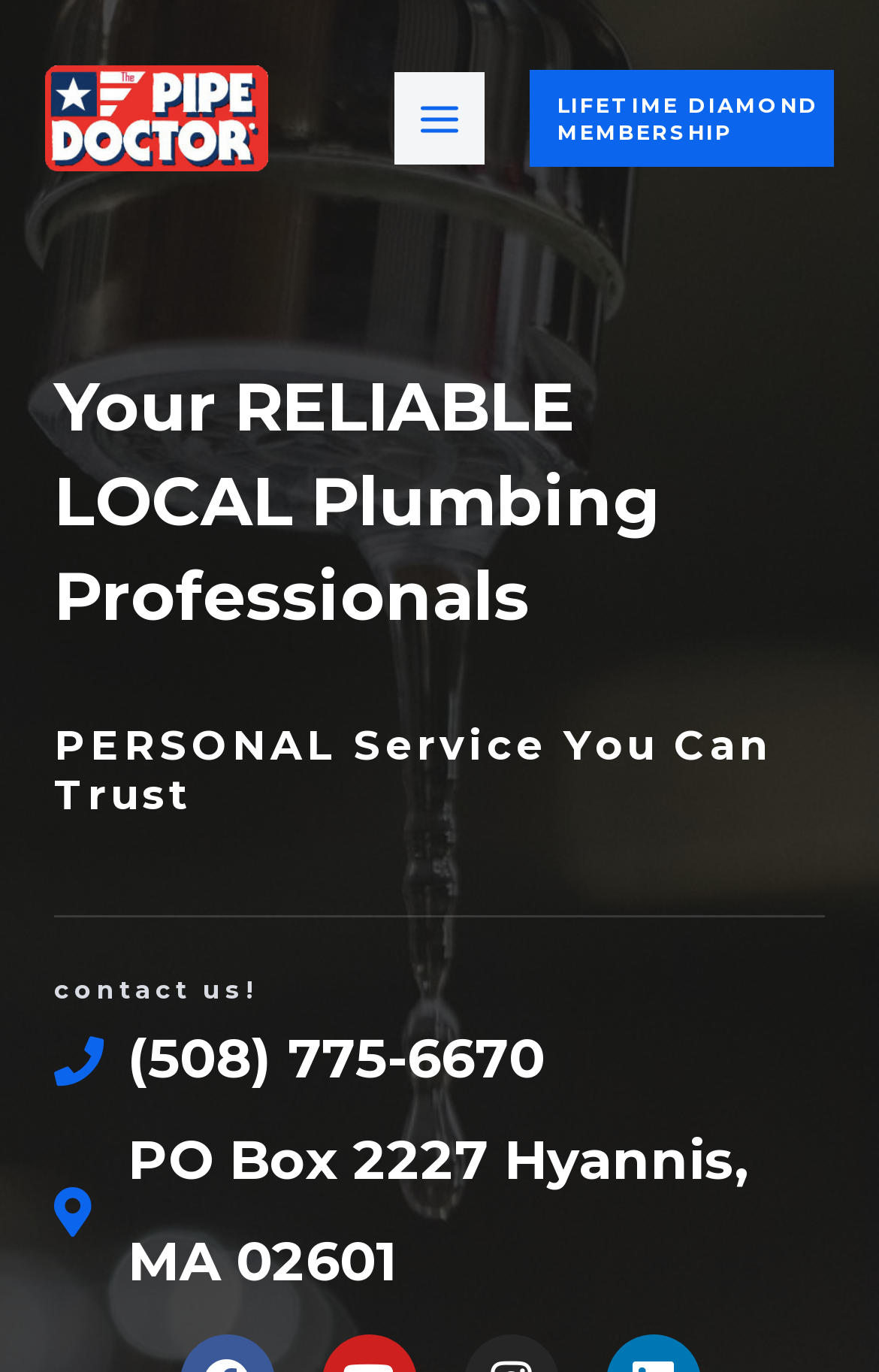Answer the following query with a single word or phrase:
What is the membership program offered by the plumbers?

LIFETIME DIAMOND MEMBERSHIP